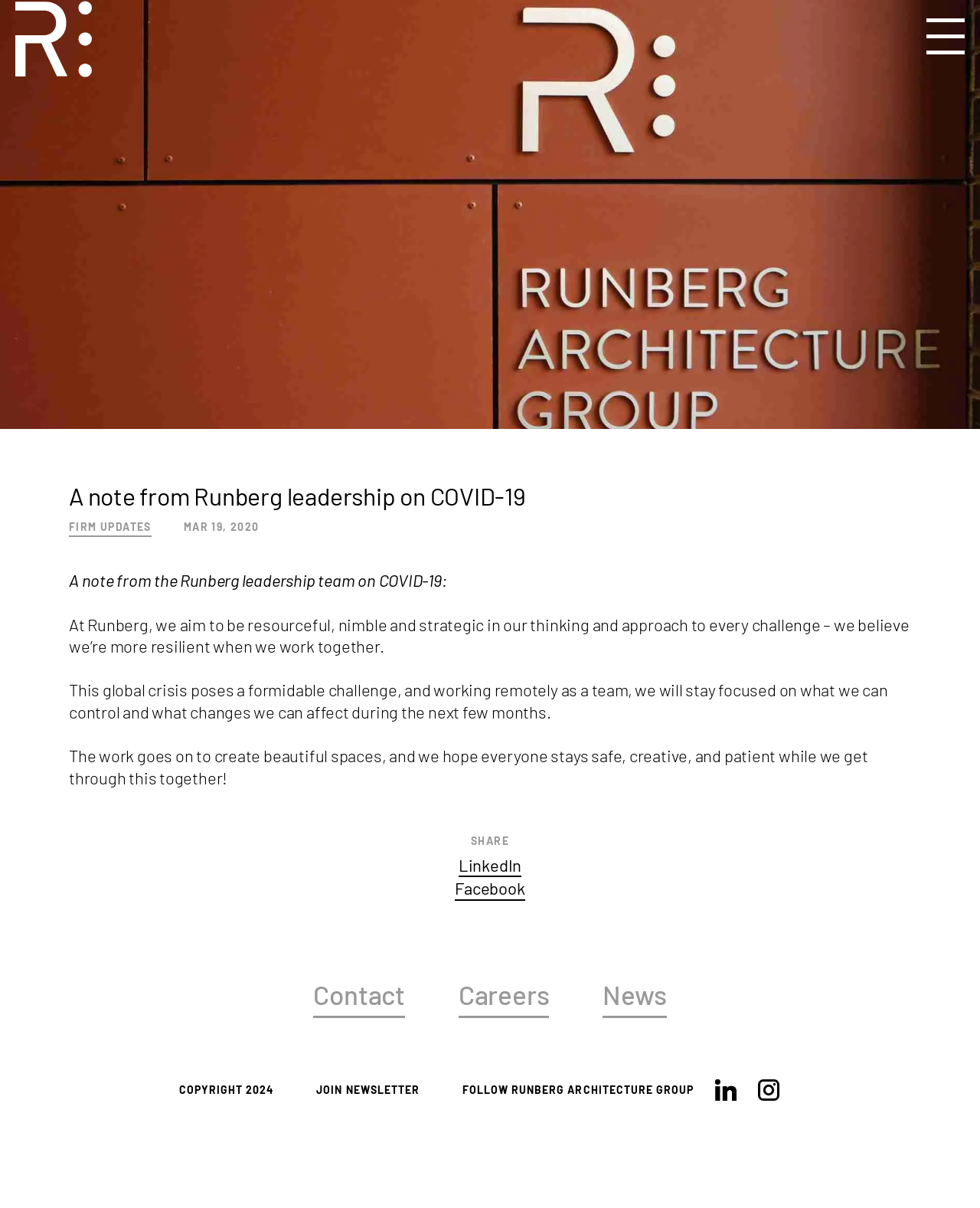Write a detailed summary of the webpage.

This webpage is about a note from Runberg leadership on COVID-19. At the top left, there is a link to "Runberg" accompanied by an image with the same name. On the top right, there is a button with no text. 

The main content of the page is divided into two sections. The first section has a heading "A note from Runberg leadership on COVID-19" followed by a link to "FIRM UPDATES" and a date "MAR 19, 2020". Below this, there are three paragraphs of text discussing the company's approach to dealing with the COVID-19 crisis. 

The second section has a heading "SHARE" followed by a heading "LinkedIn Facebook" with links to both platforms. 

At the bottom of the page, there are several links to other pages, including "Contact", "Careers", and "News". There is also a copyright notice "COPYRIGHT 2024" and a link to "JOIN NEWSLETTER". Additionally, there are links to follow Runberg Architecture Group on LinkedIn and Instagram, each accompanied by an image of the respective platform's logo.